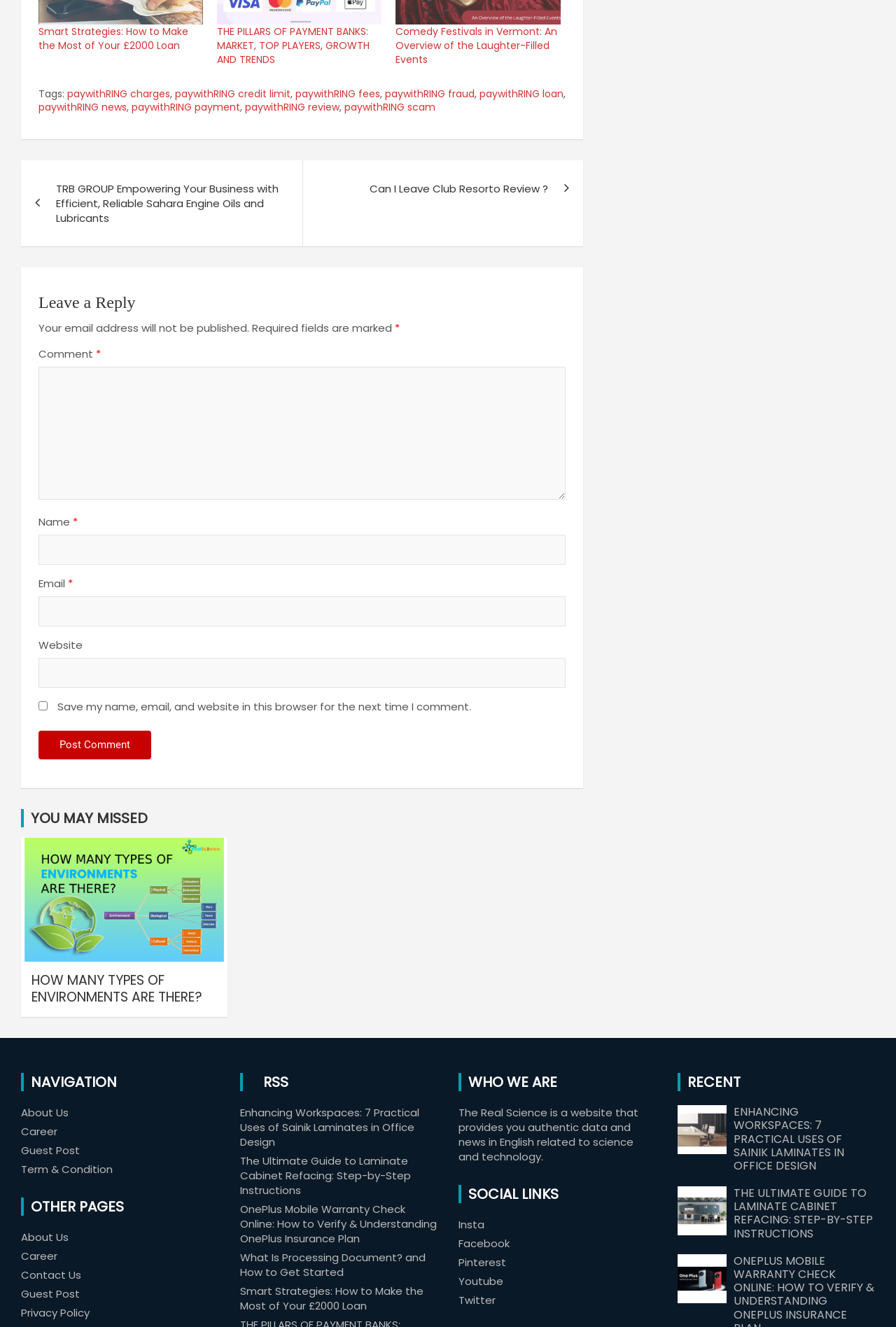For the element described, predict the bounding box coordinates as (top-left x, top-left y, bottom-right x, bottom-right y). All values should be between 0 and 1. Element description: parent_node: Website name="url"

[0.043, 0.496, 0.632, 0.519]